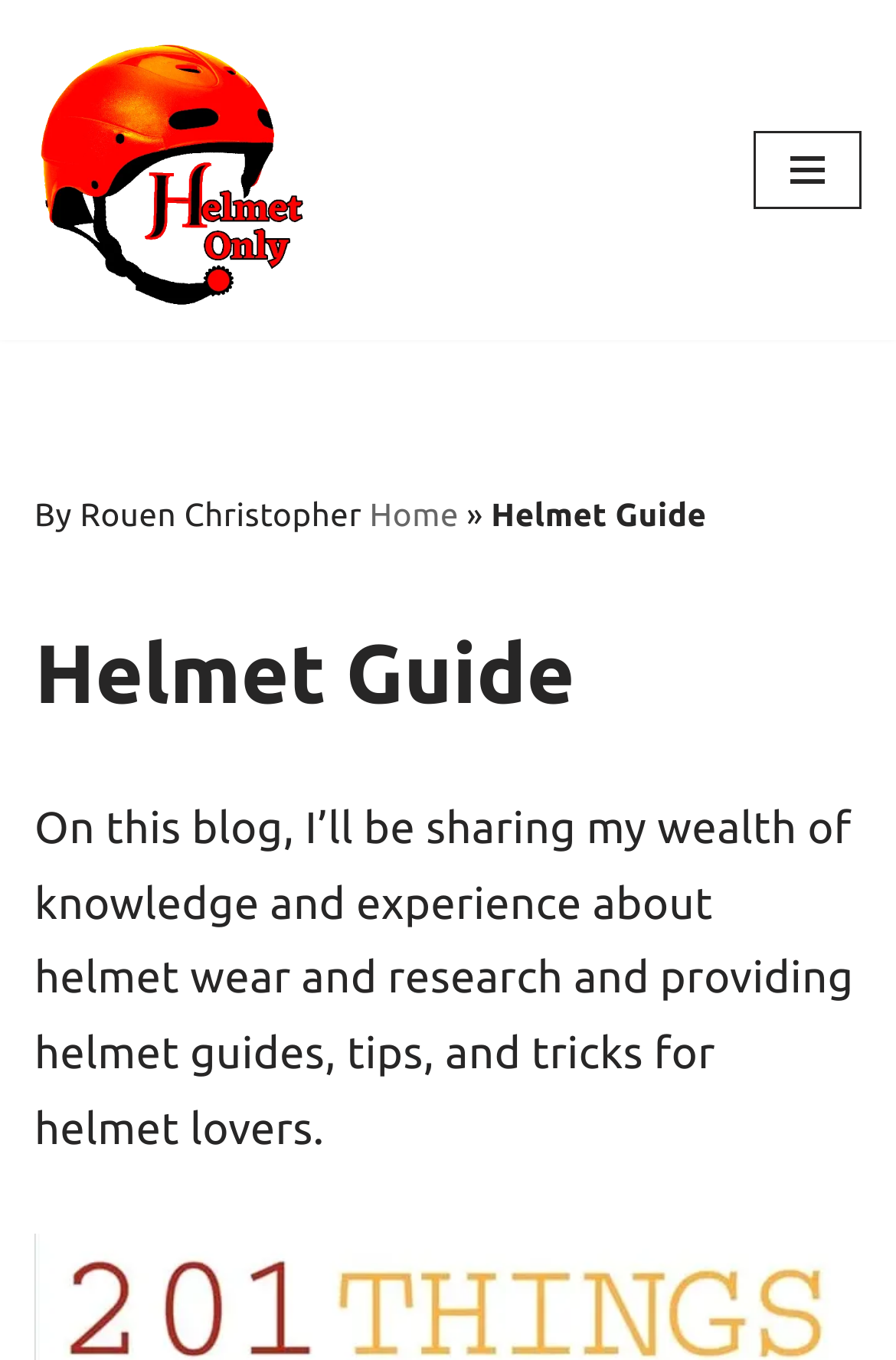Could you please study the image and provide a detailed answer to the question:
What is the main topic of the website?

The main topic of the website can be inferred from the heading element 'Helmet Guide' and the static text element 'On this blog, I’ll be sharing my wealth of knowledge and experience about helmet wear and research and providing helmet guides, tips, and tricks for helmet lovers.', which suggests that the website is focused on providing guides and tips related to helmets.